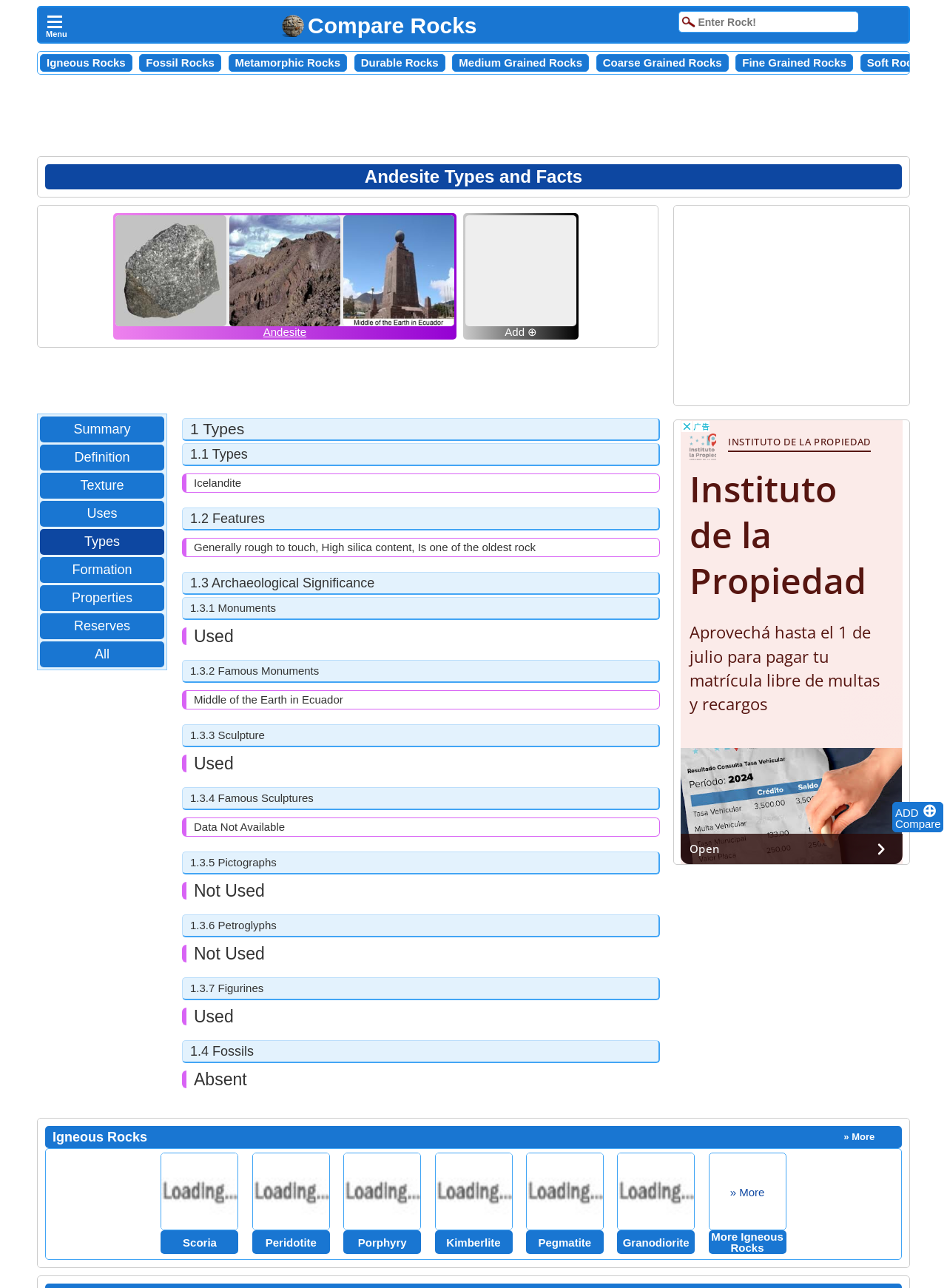Please identify the bounding box coordinates of the area that needs to be clicked to follow this instruction: "View Andesite types".

[0.278, 0.25, 0.324, 0.262]